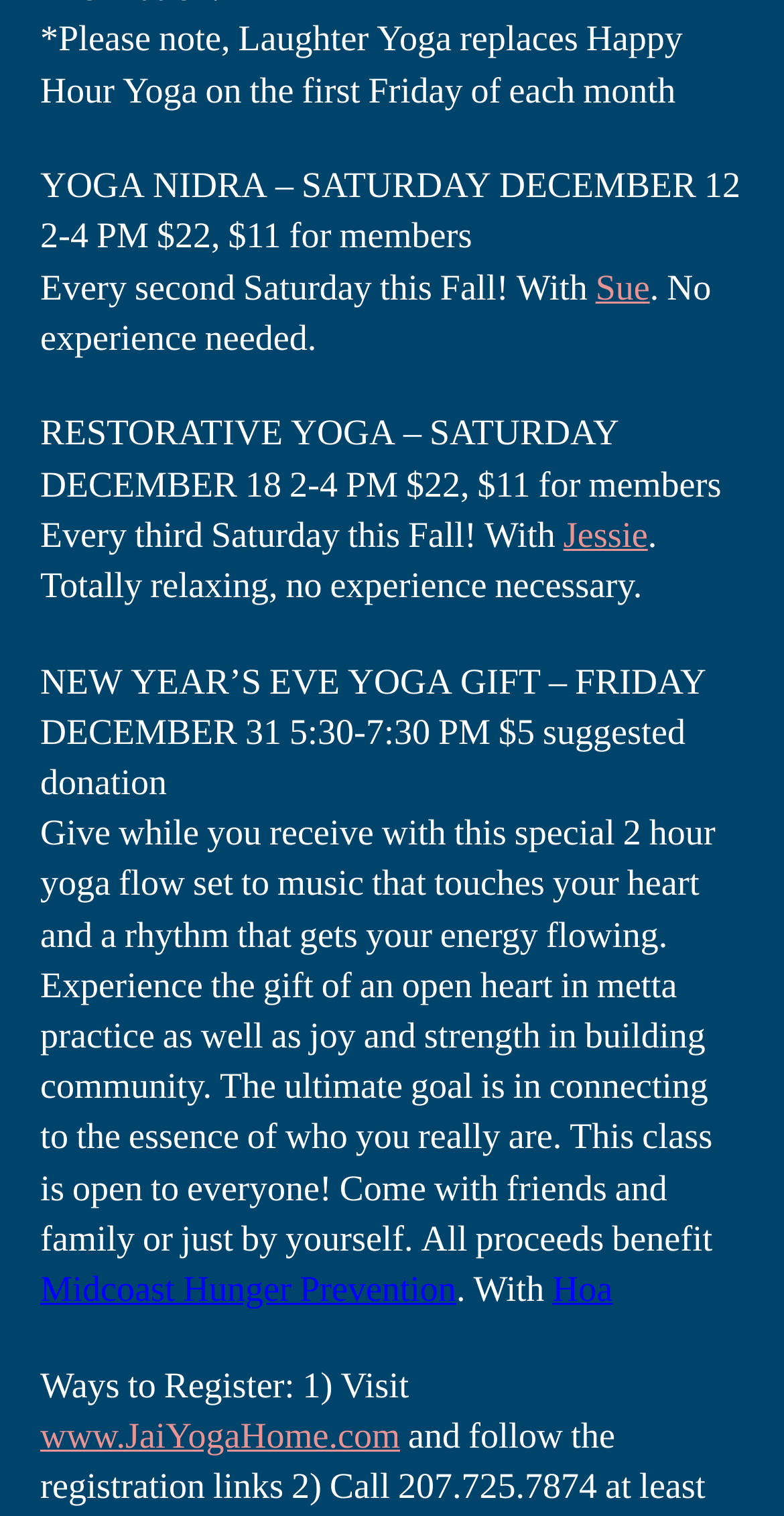How many yoga events are listed?
Based on the screenshot, answer the question with a single word or phrase.

5